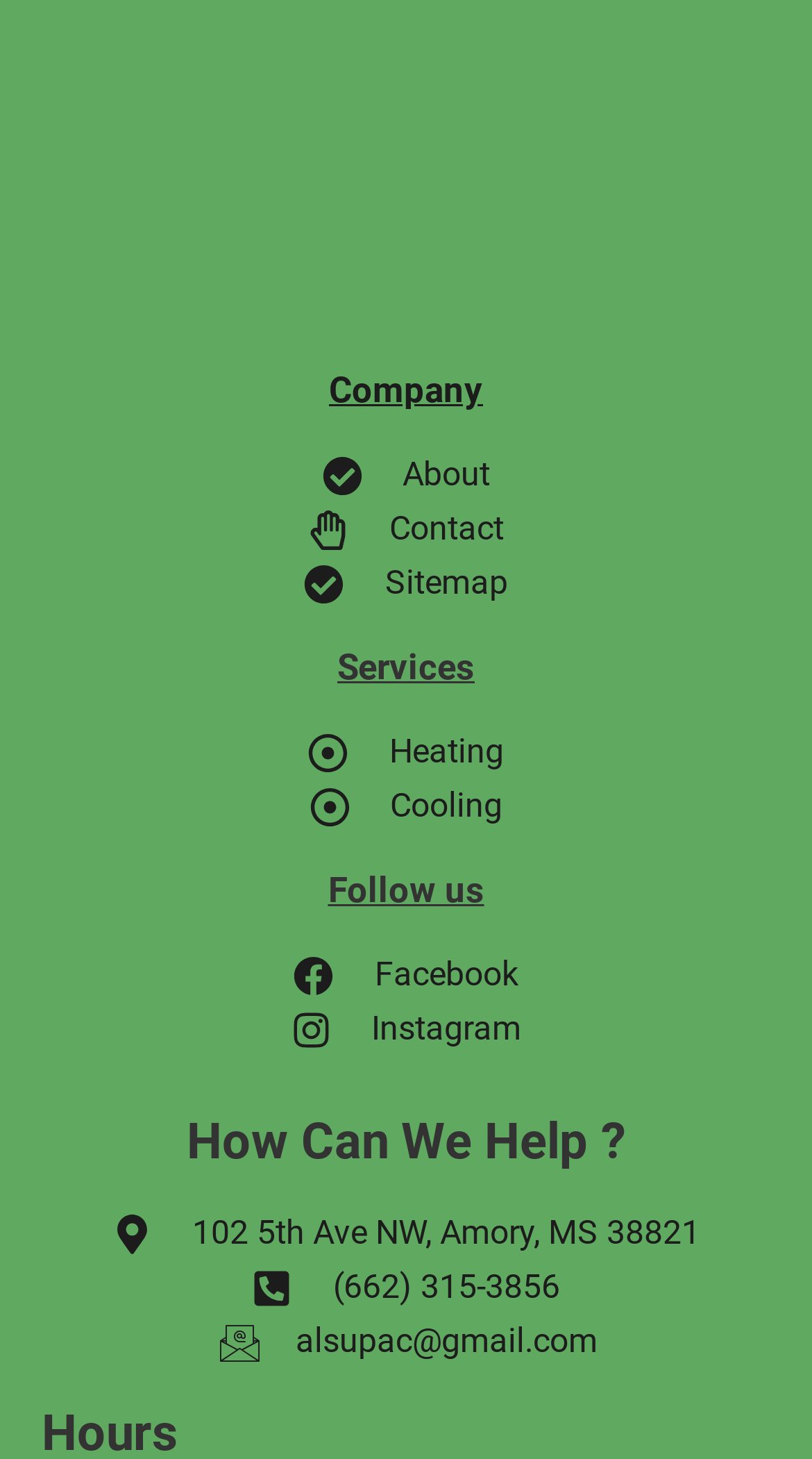What is the company name?
Answer the question in a detailed and comprehensive manner.

The webpage does not explicitly mention the company name. Although there is a 'Company' static text element, it does not provide the actual company name.